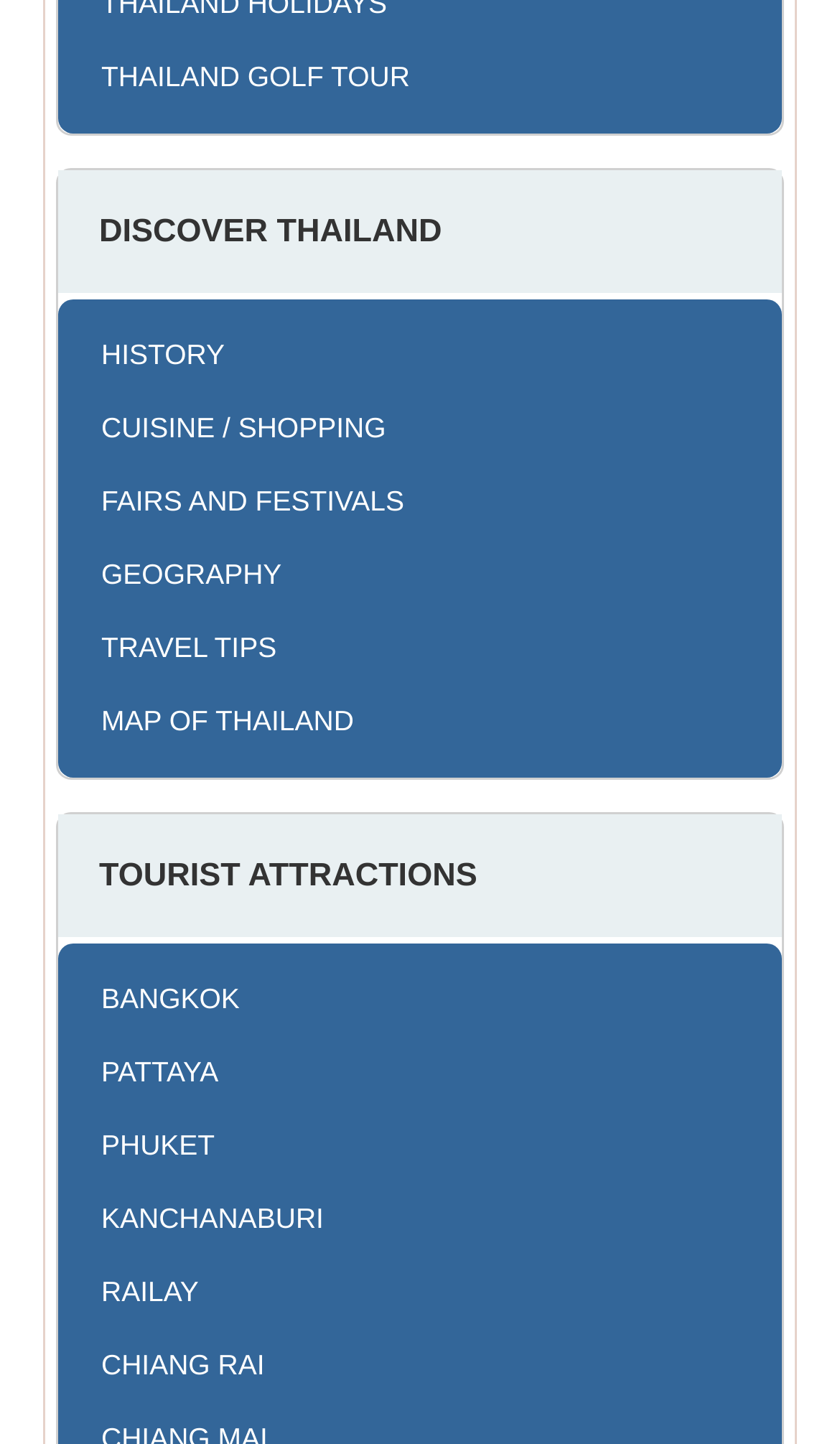Please give a succinct answer to the question in one word or phrase:
What type of activities can be done in Thailand according to this website?

Golfing, shopping, etc.